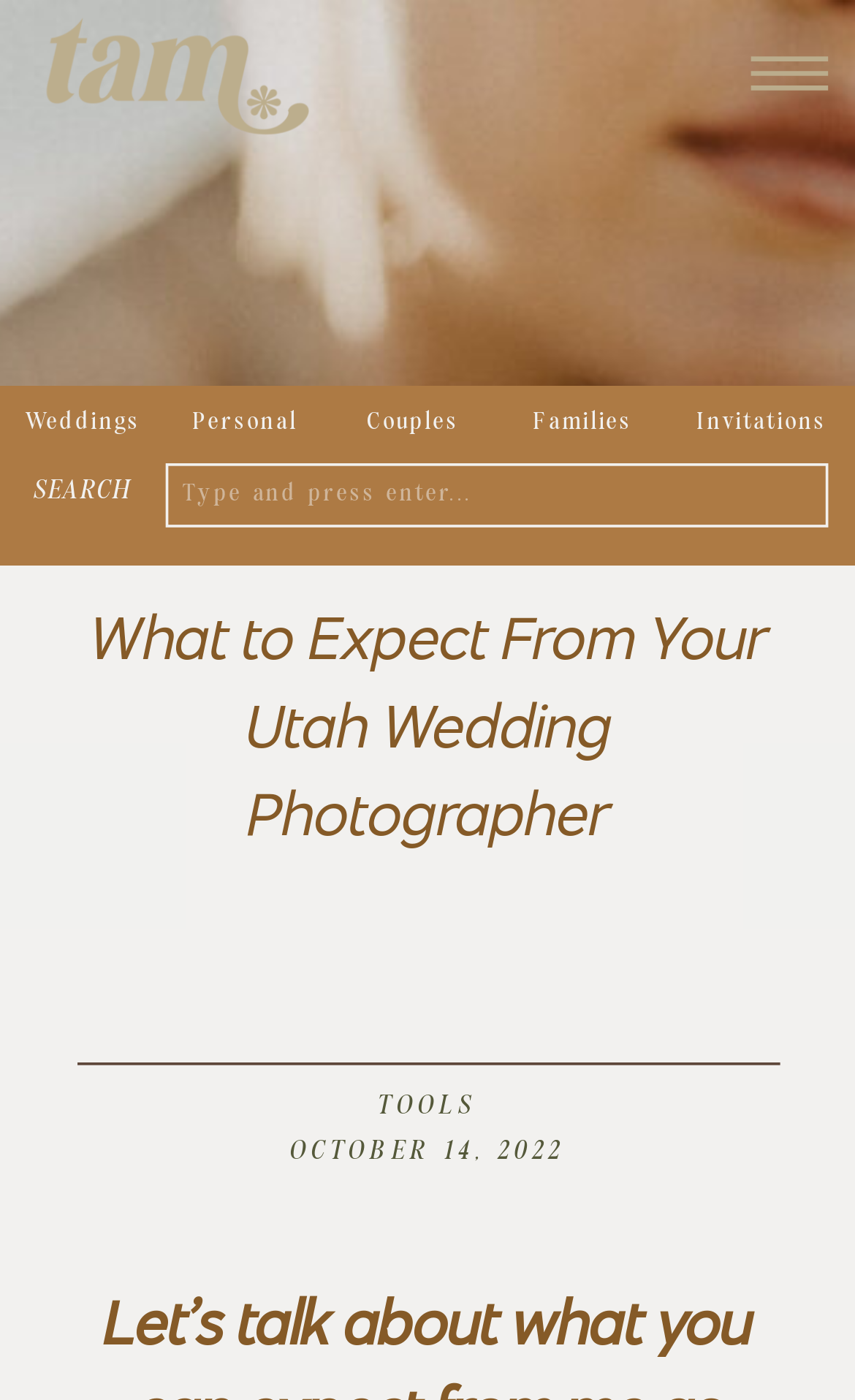What type of photographer is the webpage about?
Ensure your answer is thorough and detailed.

The webpage is about a Utah wedding photographer because the main heading 'What to Expect From Your Utah Wedding Photographer' and the links 'Weddings' and 'Invitations' suggest that the webpage is related to wedding photography in Utah.